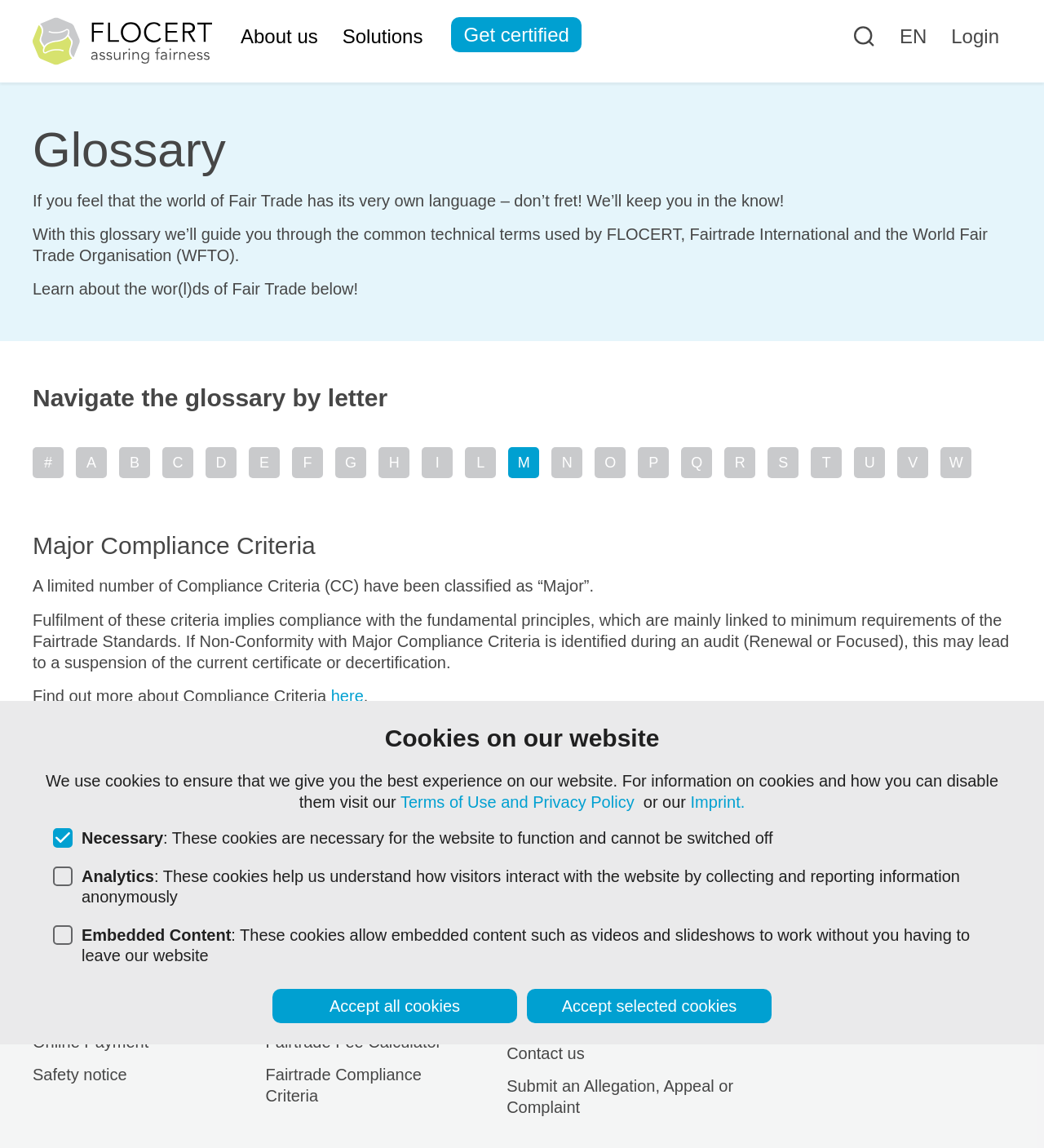Please identify the bounding box coordinates of the element's region that should be clicked to execute the following instruction: "Search for something". The bounding box coordinates must be four float numbers between 0 and 1, i.e., [left, top, right, bottom].

[0.805, 0.005, 0.848, 0.057]